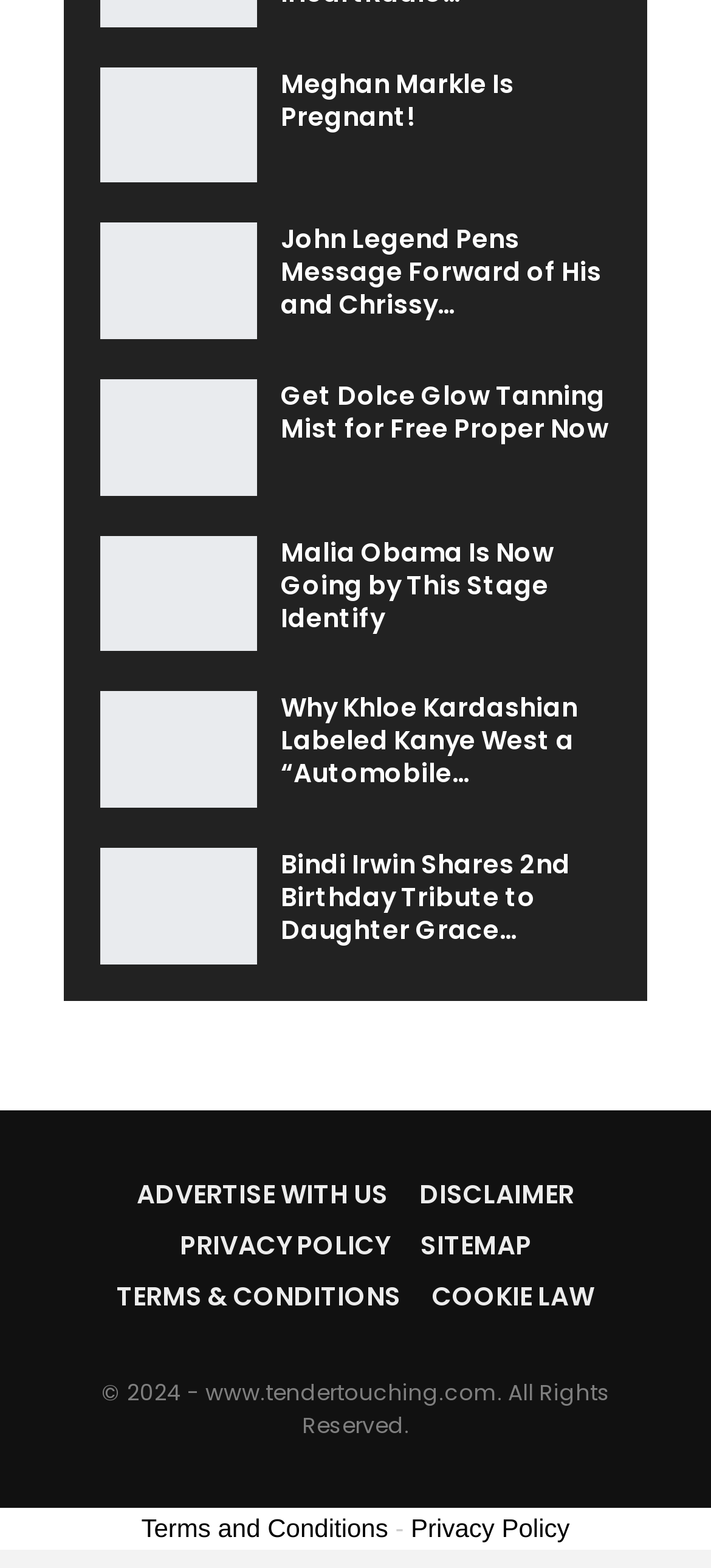Please locate the bounding box coordinates of the element that should be clicked to complete the given instruction: "Click on the link to read about Hilary MacMillan's Spring 2019 collection".

[0.09, 0.462, 0.892, 0.817]